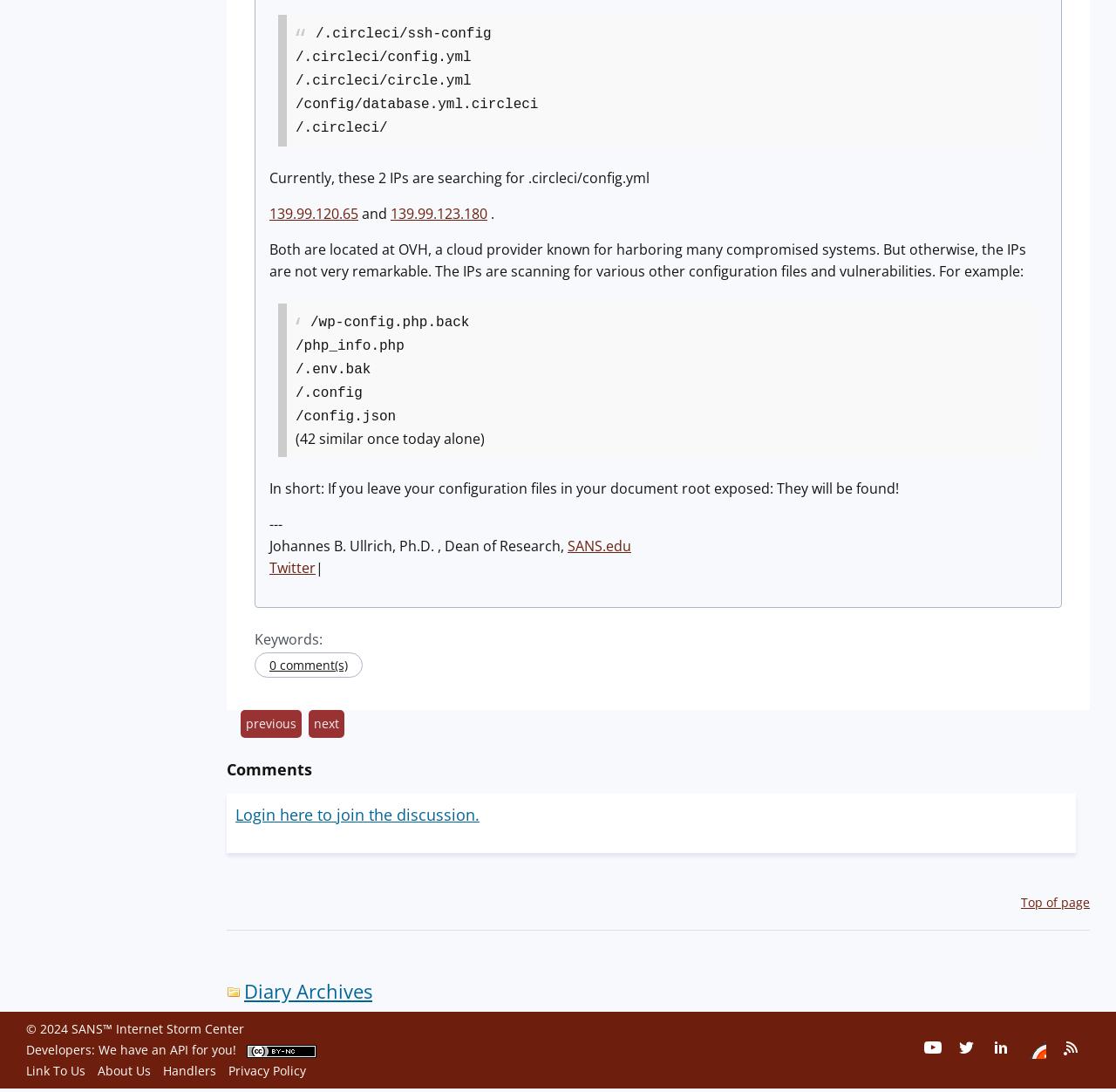Provide a thorough and detailed response to the question by examining the image: 
How many IP addresses are mentioned?

The webpage mentions two IP addresses, 139.99.120.65 and 139.99.123.180, which are searching for configuration files and vulnerabilities.